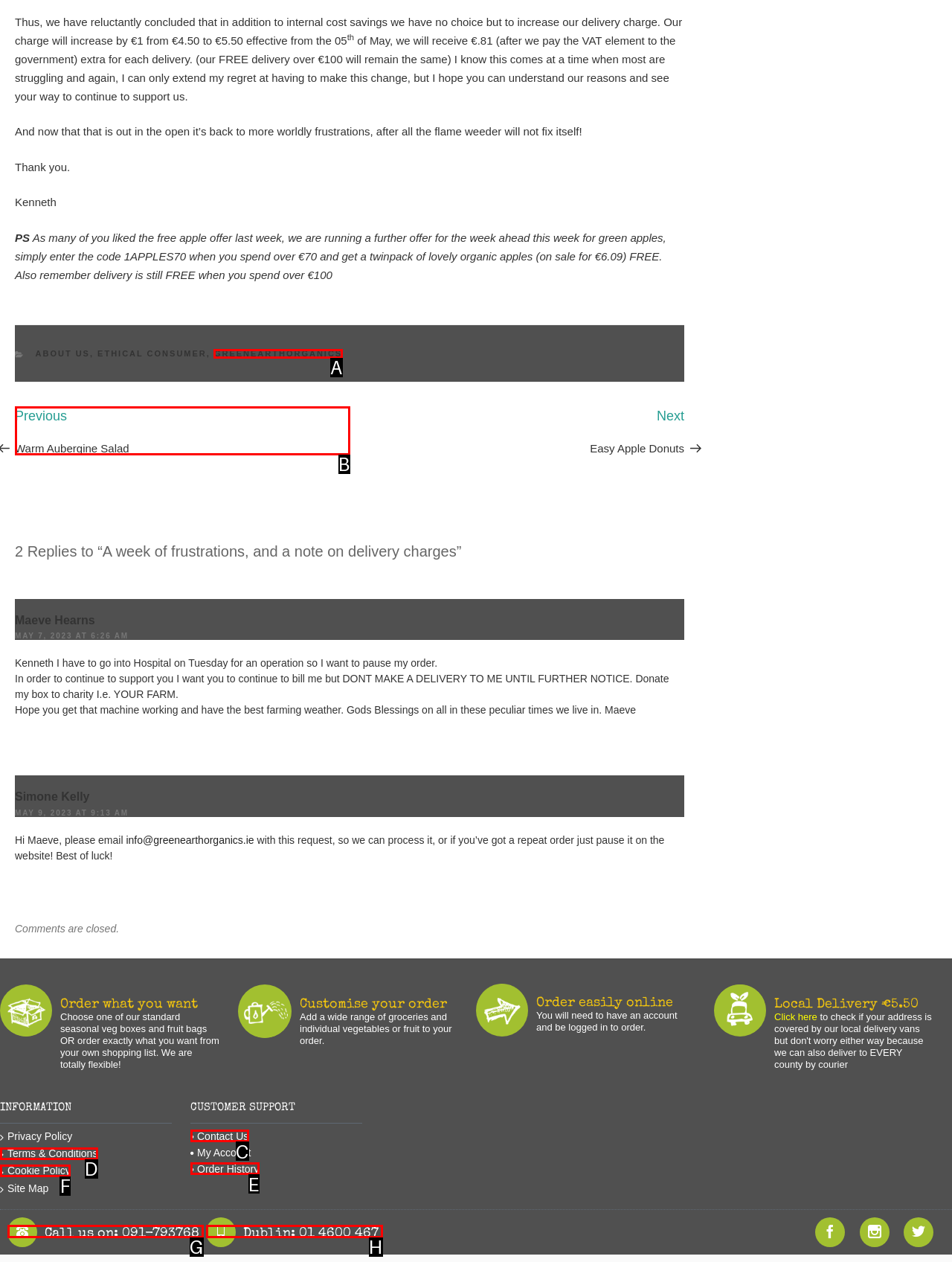Which UI element corresponds to this description: Terms & Conditions
Reply with the letter of the correct option.

D